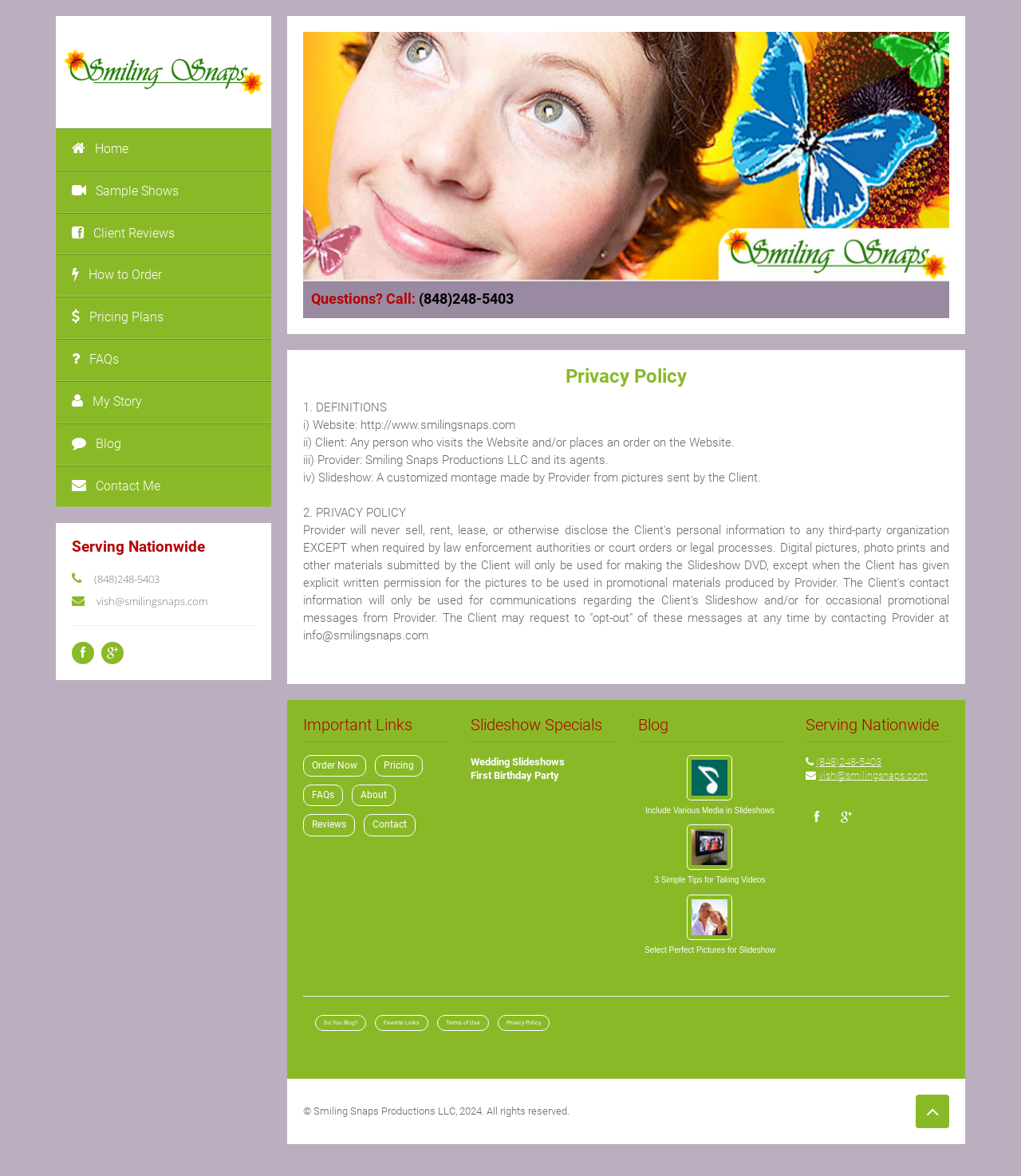Deliver a detailed narrative of the webpage's visual and textual elements.

The webpage is titled "Smiling Snaps" and appears to be a website for a photography and slideshow production company. At the top of the page, there is a logo and a navigation menu with links to various sections of the website, including "Home", "Sample Shows", "Client Reviews", "How to Order", "Pricing Plans", "FAQs", "My Story", "Blog", and "Contact Me".

Below the navigation menu, there is a heading that reads "Serving Nationwide" and a phone number and email address are provided. There are also social media links and a separator line.

The main content of the page is the "Privacy Policy" section, which is divided into sections with headings such as "DEFINITIONS", "PRIVACY POLICY", and others. The text in this section is dense and appears to be a legal document outlining the company's privacy policies.

To the right of the "Privacy Policy" section, there are several links to other sections of the website, including "Important Links", "Slideshow Specials", "Blog", and "Serving Nationwide". The "Blog" section features several article titles with accompanying images, and the "Slideshow Specials" section has links to specific types of slideshows, such as wedding slideshows and first birthday party slideshows.

At the bottom of the page, there is a copyright notice and several links to other pages, including "Do You Blog?", "Favorite Links", "Terms of Use", and "Privacy Policy". There is also a social media link and a separator line.